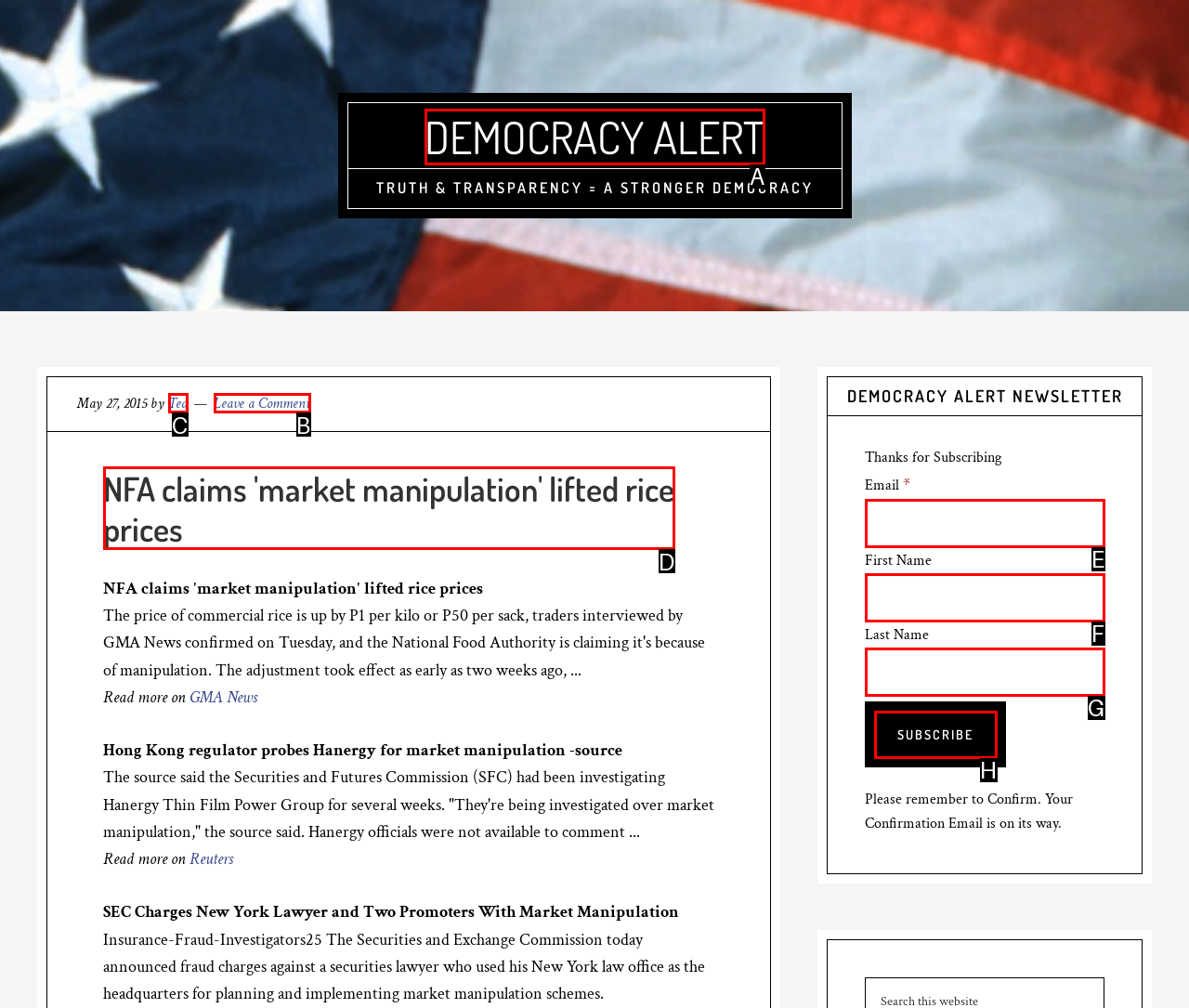Find the appropriate UI element to complete the task: Leave a comment. Indicate your choice by providing the letter of the element.

B